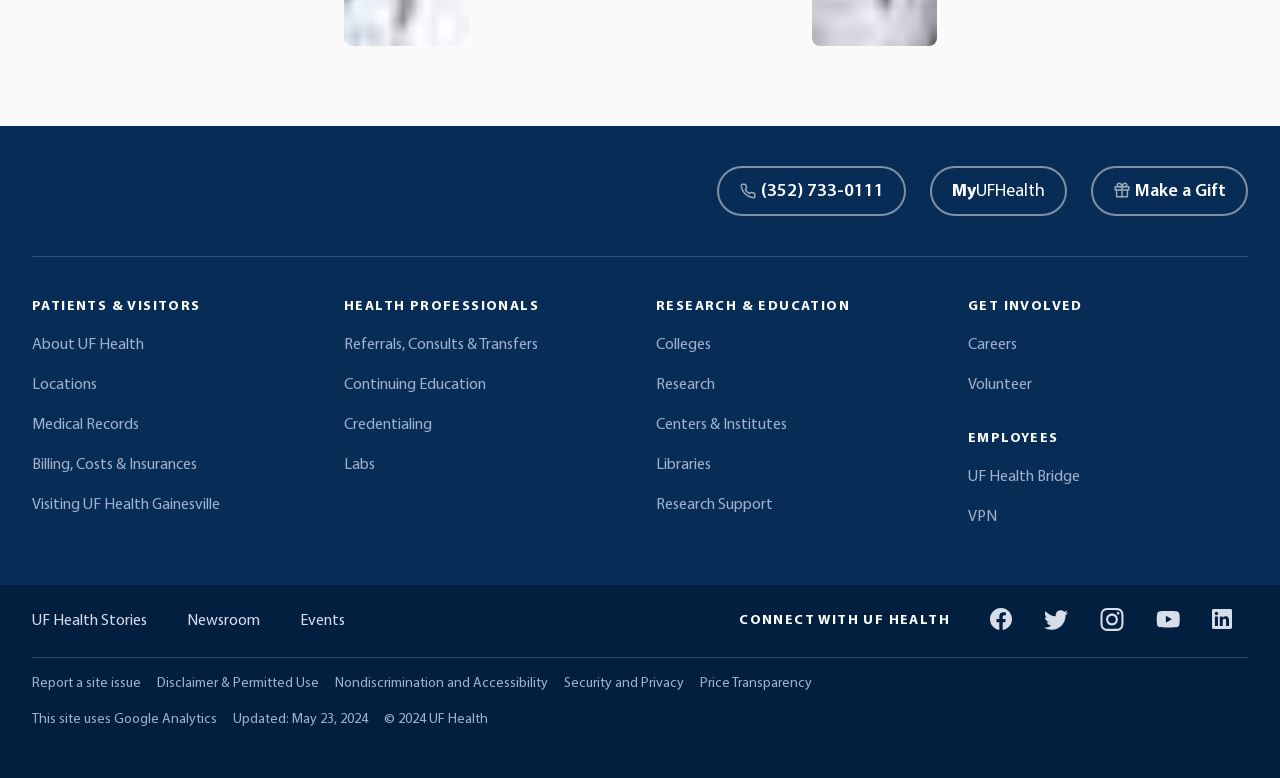From the element description UF Health Stories, predict the bounding box coordinates of the UI element. The coordinates must be specified in the format (top-left x, top-left y, bottom-right x, bottom-right y) and should be within the 0 to 1 range.

[0.025, 0.783, 0.115, 0.814]